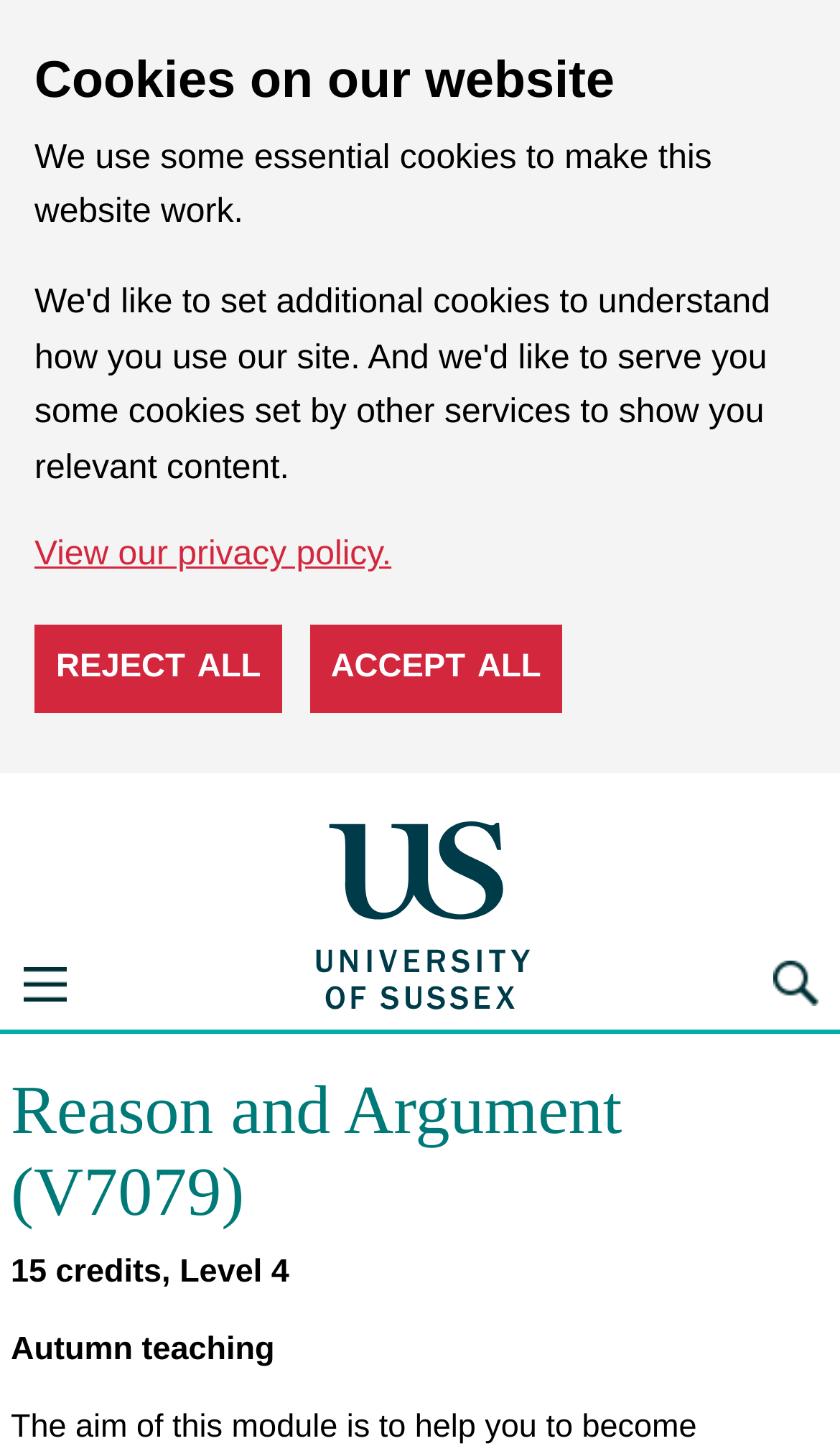What is the name of the module?
Provide a well-explained and detailed answer to the question.

I found the answer by looking at the heading element with the text 'Reason and Argument (V7079)' at coordinates [0.013, 0.739, 0.987, 0.853]. This heading is likely to be the title of the module, and it mentions the name as Reason and Argument.